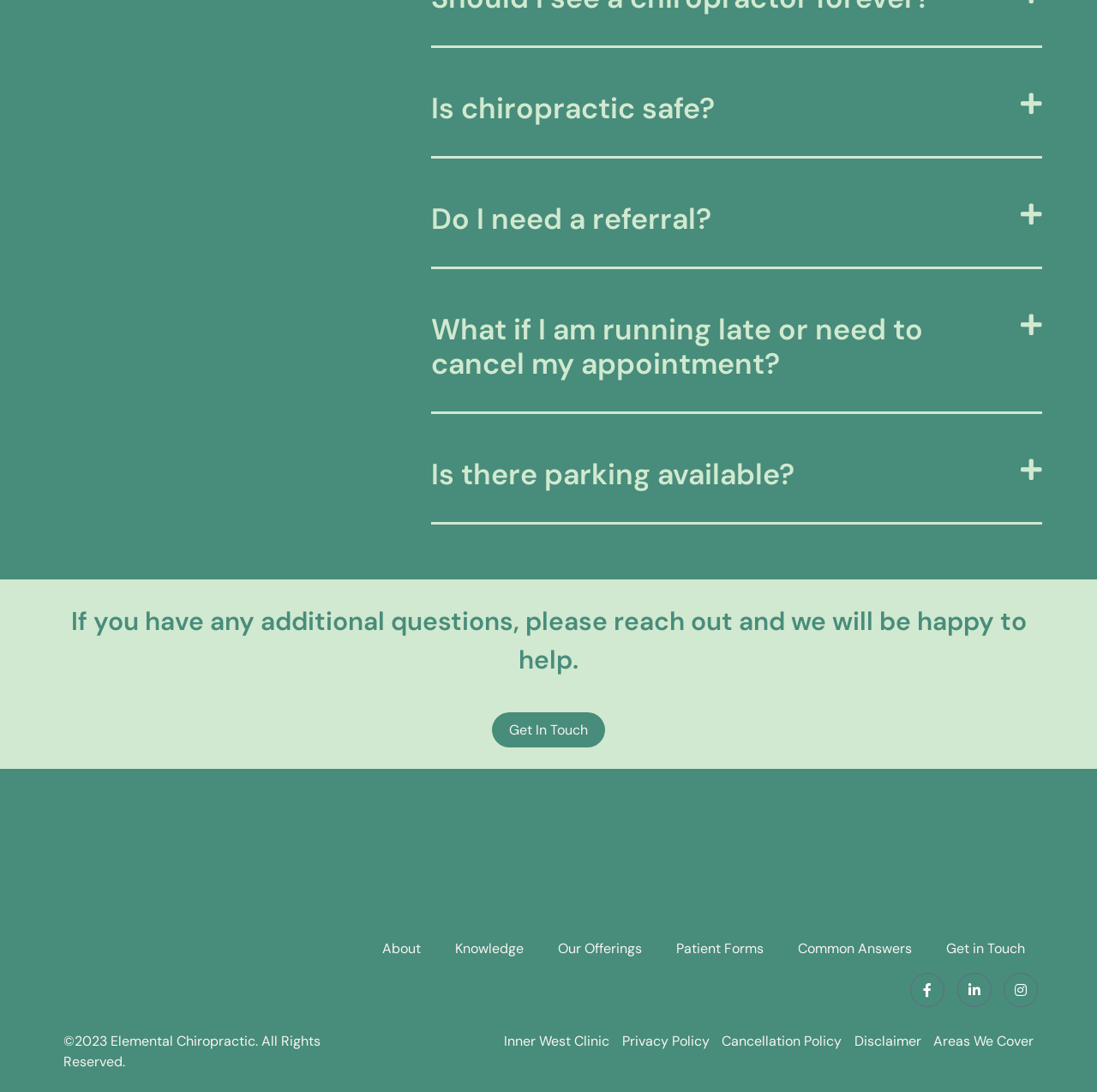Identify the bounding box for the given UI element using the description provided. Coordinates should be in the format (top-left x, top-left y, bottom-right x, bottom-right y) and must be between 0 and 1. Here is the description: aria-label="LinkedIn"

[0.872, 0.891, 0.904, 0.923]